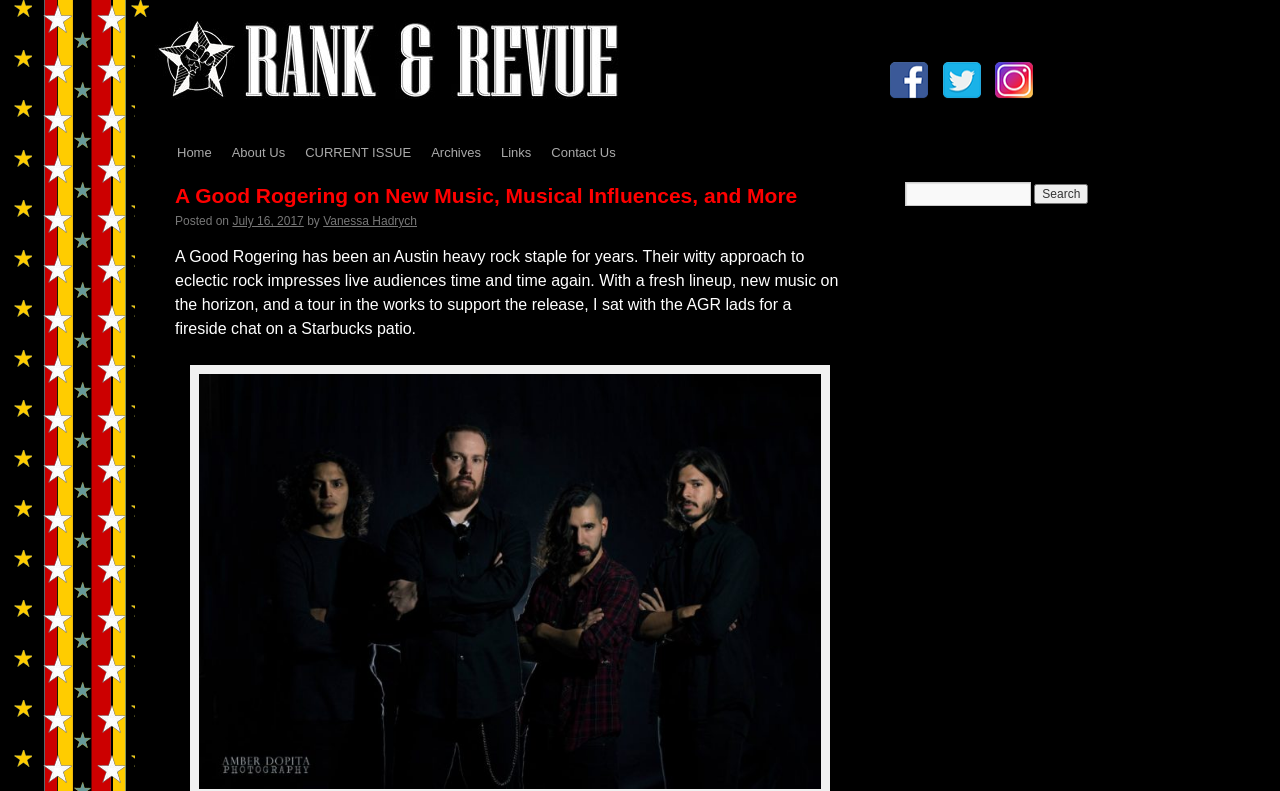Find the headline of the webpage and generate its text content.

A Good Rogering on New Music, Musical Influences, and More